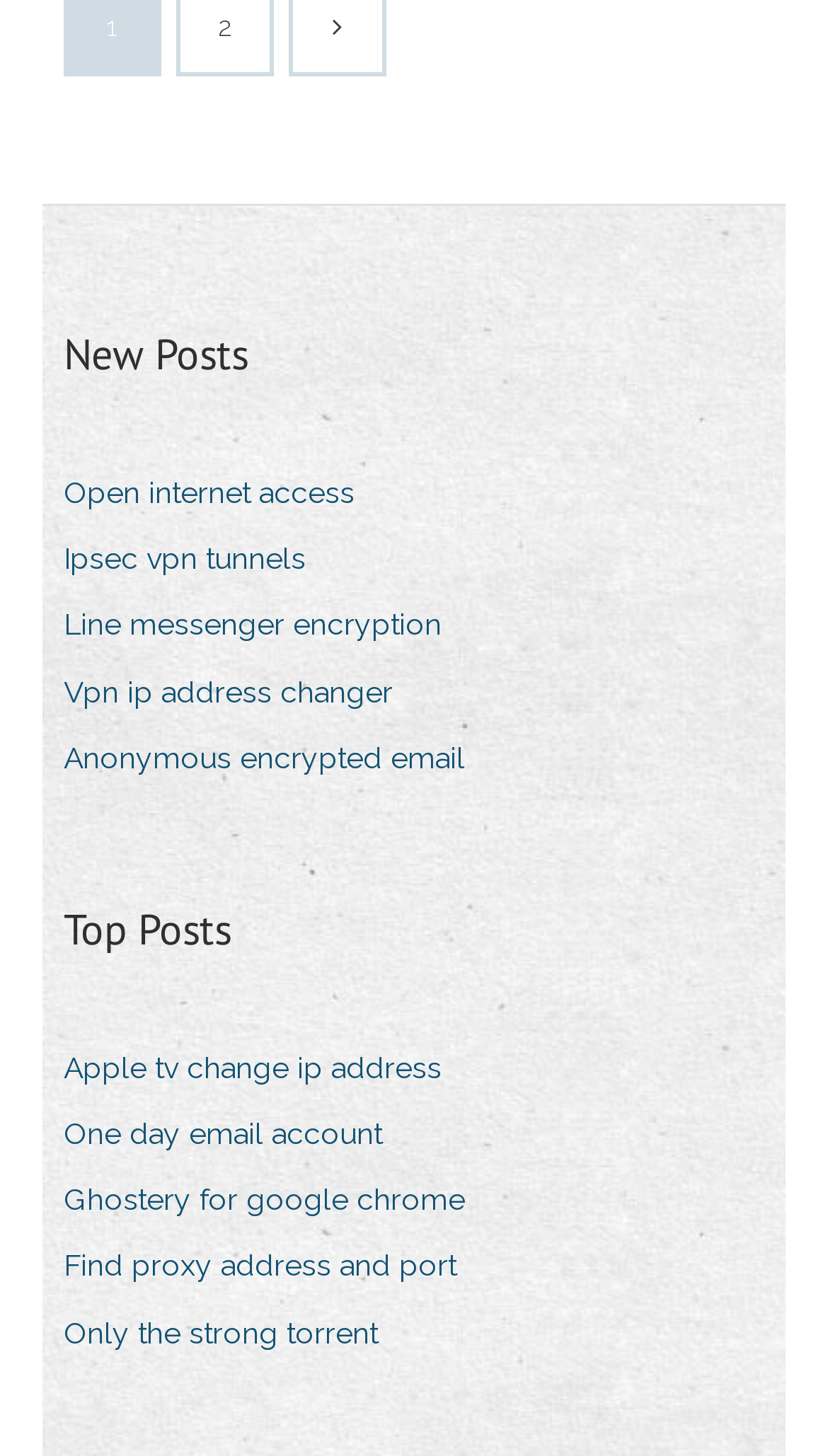Identify the bounding box of the HTML element described here: "Ipsec vpn tunnels". Provide the coordinates as four float numbers between 0 and 1: [left, top, right, bottom].

[0.077, 0.365, 0.408, 0.404]